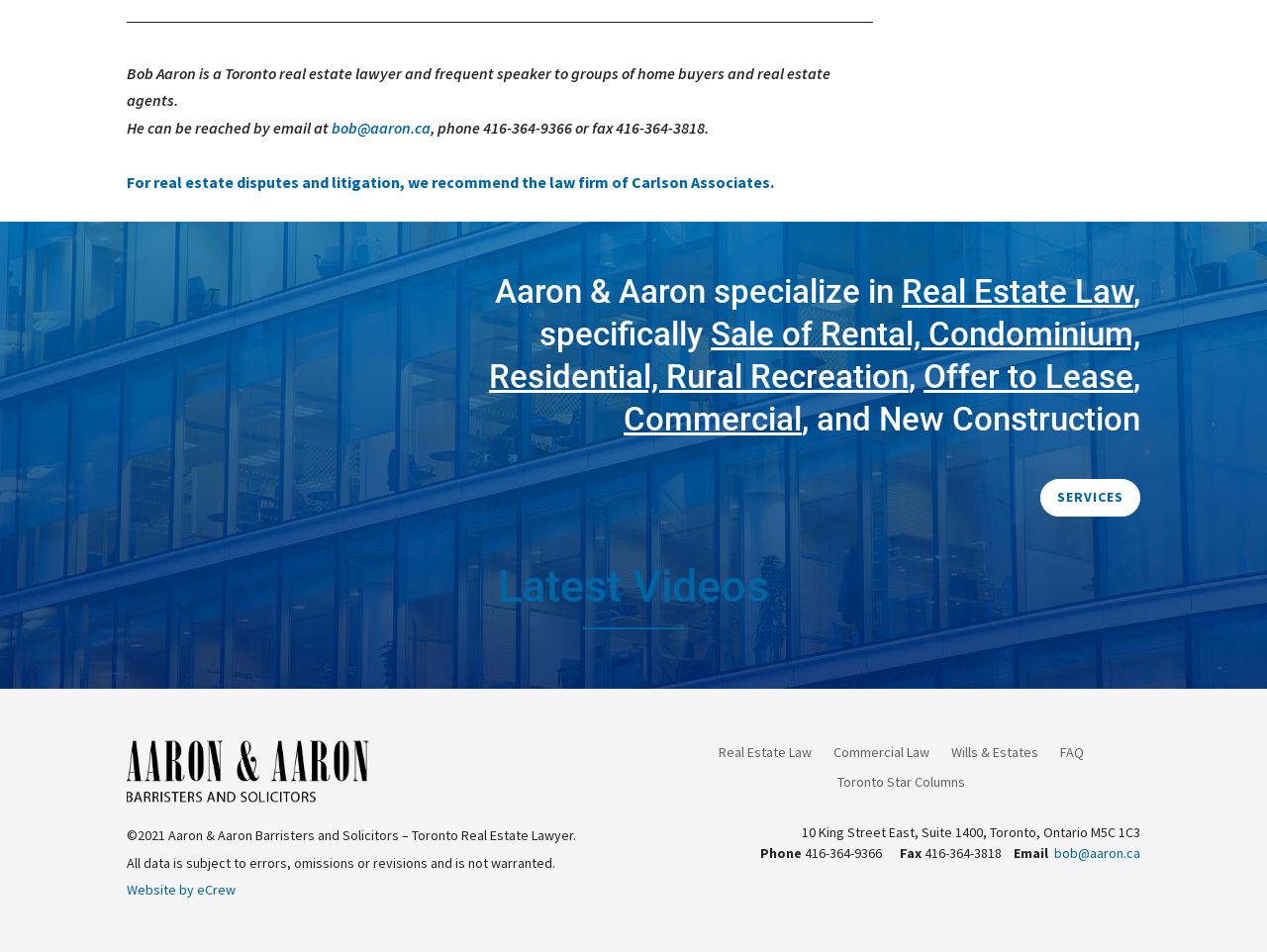Highlight the bounding box coordinates of the region I should click on to meet the following instruction: "Visit the website of Carlson Associates".

[0.1, 0.181, 0.611, 0.202]